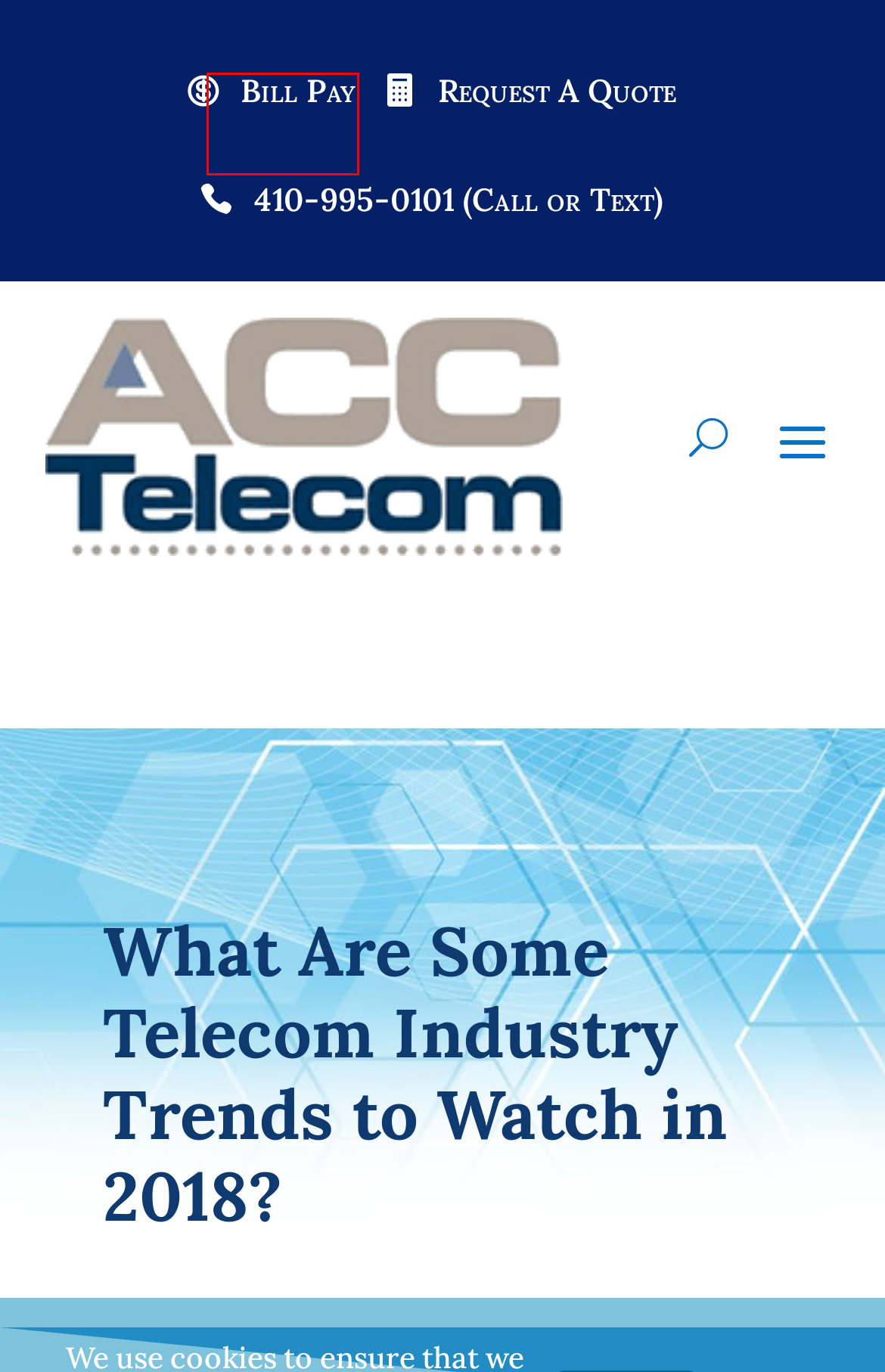Observe the screenshot of a webpage with a red bounding box around an element. Identify the webpage description that best fits the new page after the element inside the bounding box is clicked. The candidates are:
A. Telecom  - ACC Telecom
B. ACC Telecom | Business Phone Communications Systems 410-995-0101
C. Contact ACC  - ACC Telecom
D. Web Design, SEO, Digital Marketing, Social Media | SPARKS Baltimore
E. Payments | ACC Telecom Baltimore MD
F. Tech & Sales Careers at ACC Telecom | Maryland, Virginia, Washington DC
G. Request A Quote  - ACC Telecom
H. Blog | Telecommunications & Surveillance | ACC Telecom

E